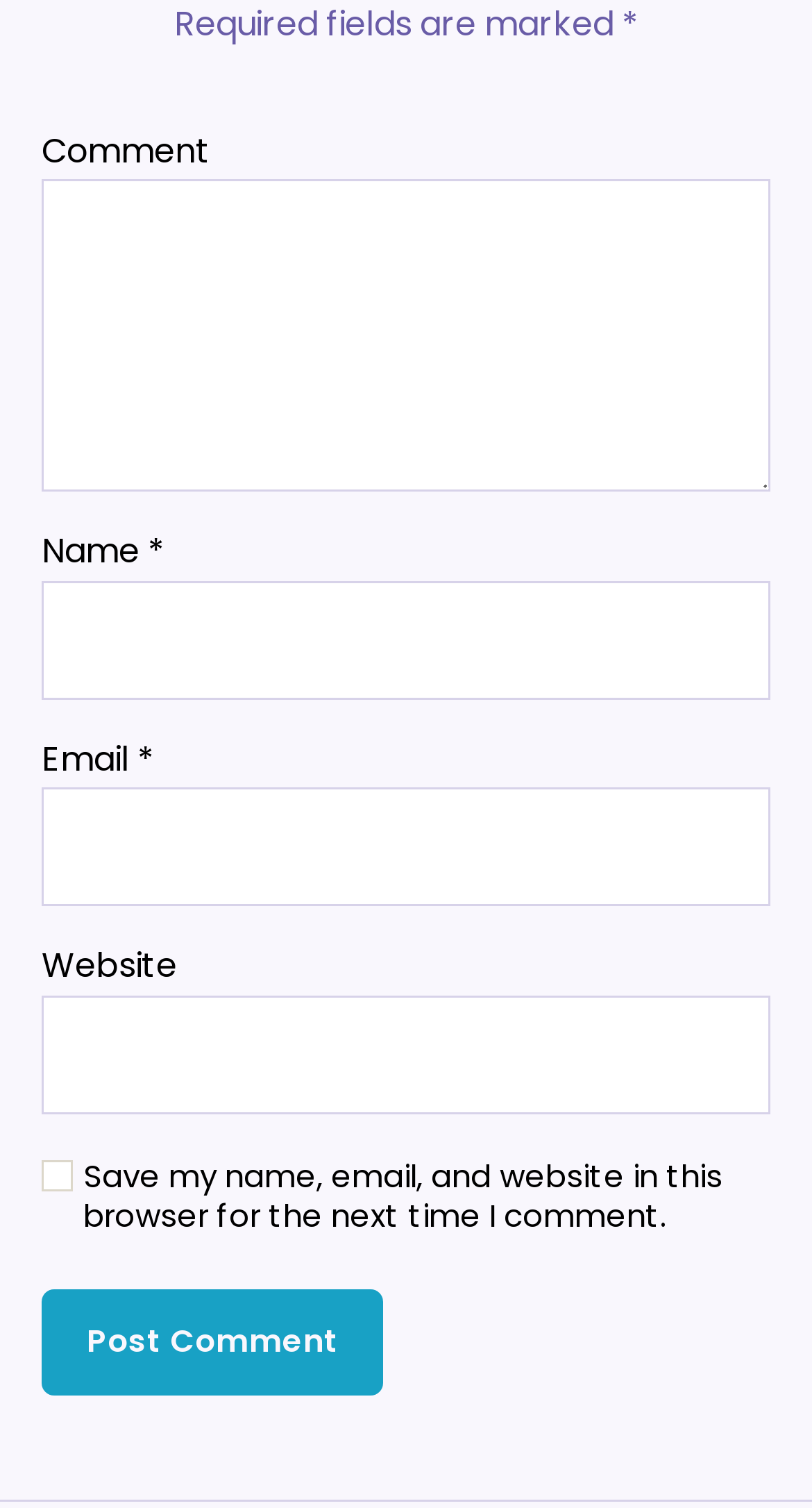What is the label of the first text box?
Based on the screenshot, provide a one-word or short-phrase response.

Comment